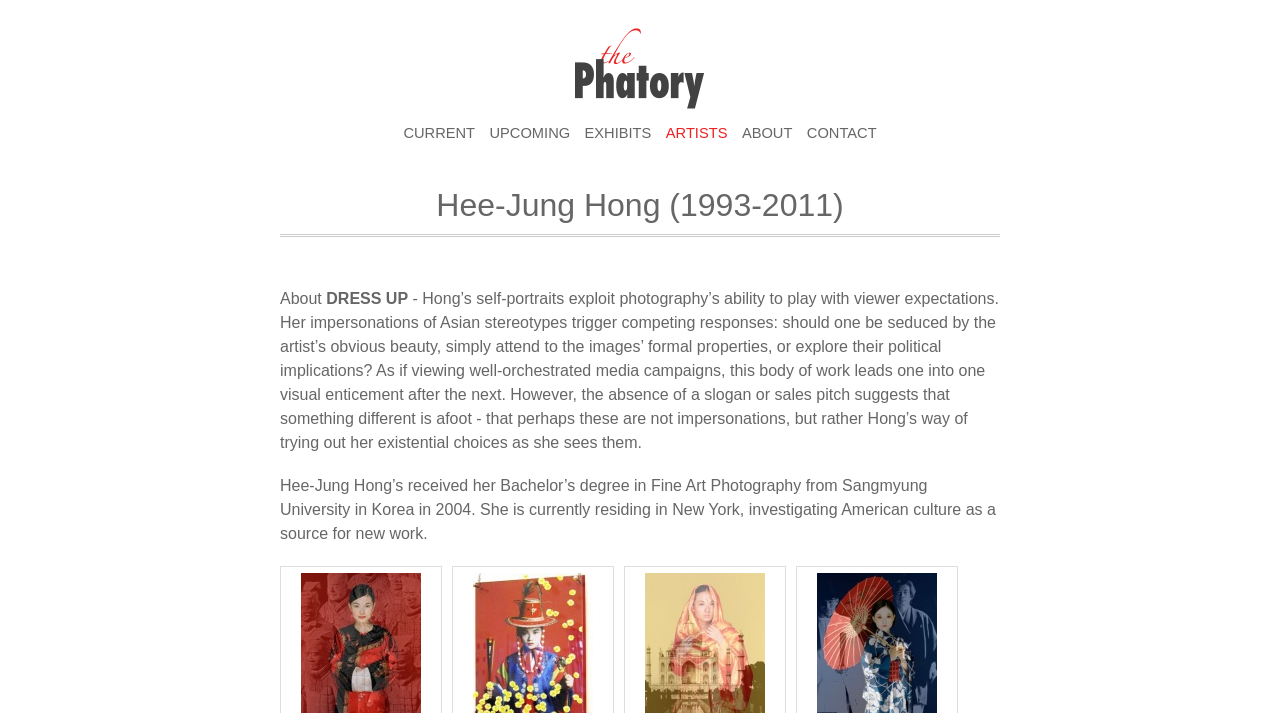Ascertain the bounding box coordinates for the UI element detailed here: "CONTACT". The coordinates should be provided as [left, top, right, bottom] with each value being a float between 0 and 1.

[0.63, 0.168, 0.685, 0.201]